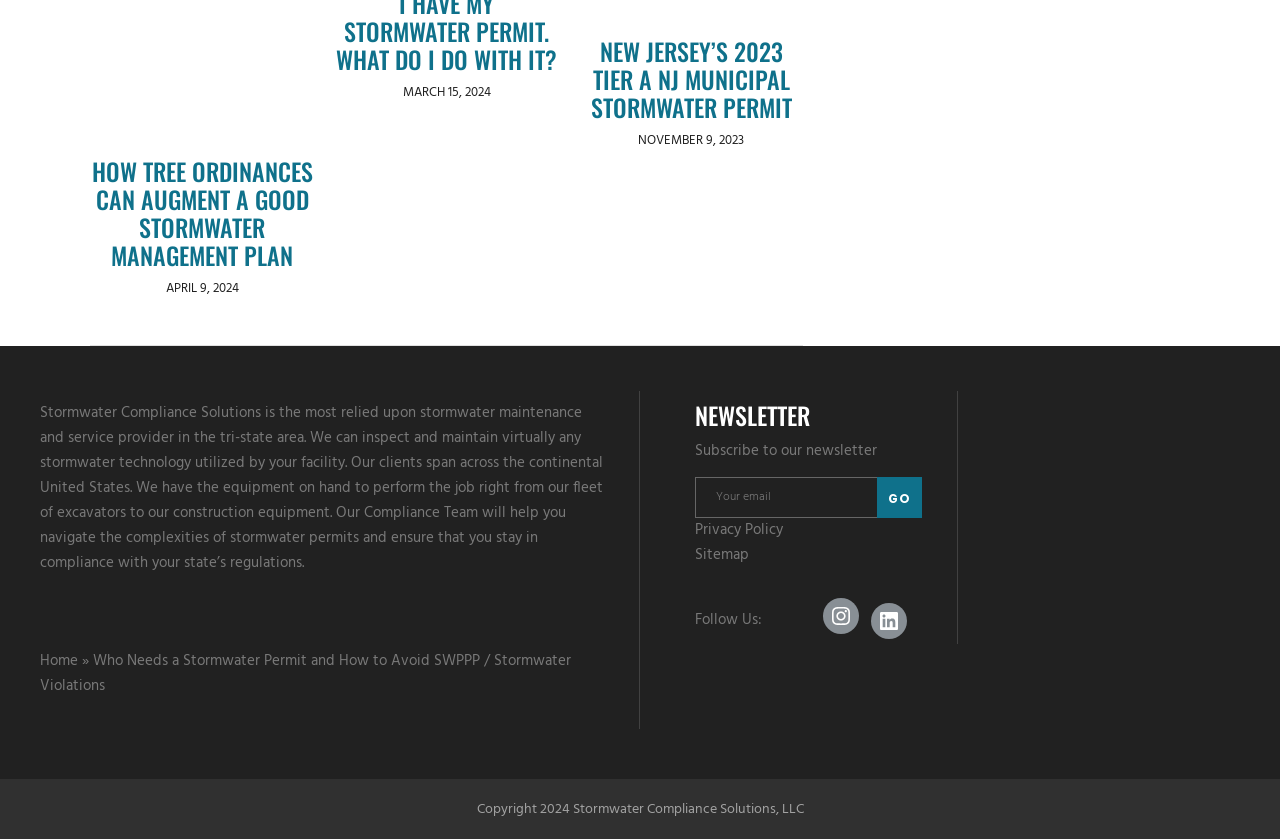Locate the bounding box for the described UI element: "alt="Thumbnail: ECZEMA HEALING WASH"". Ensure the coordinates are four float numbers between 0 and 1, formatted as [left, top, right, bottom].

None